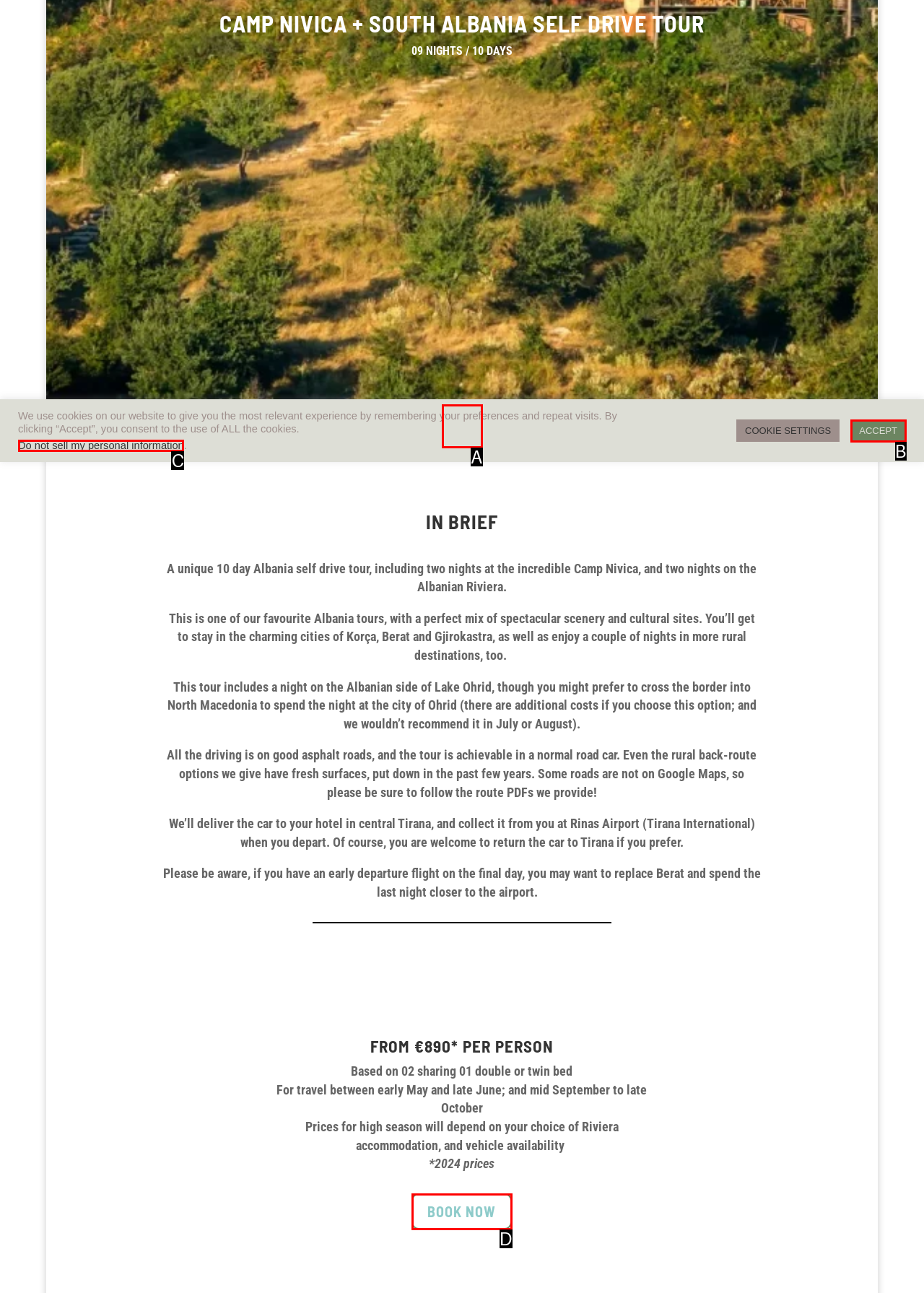Given the description: Contact, identify the matching option. Answer with the corresponding letter.

None